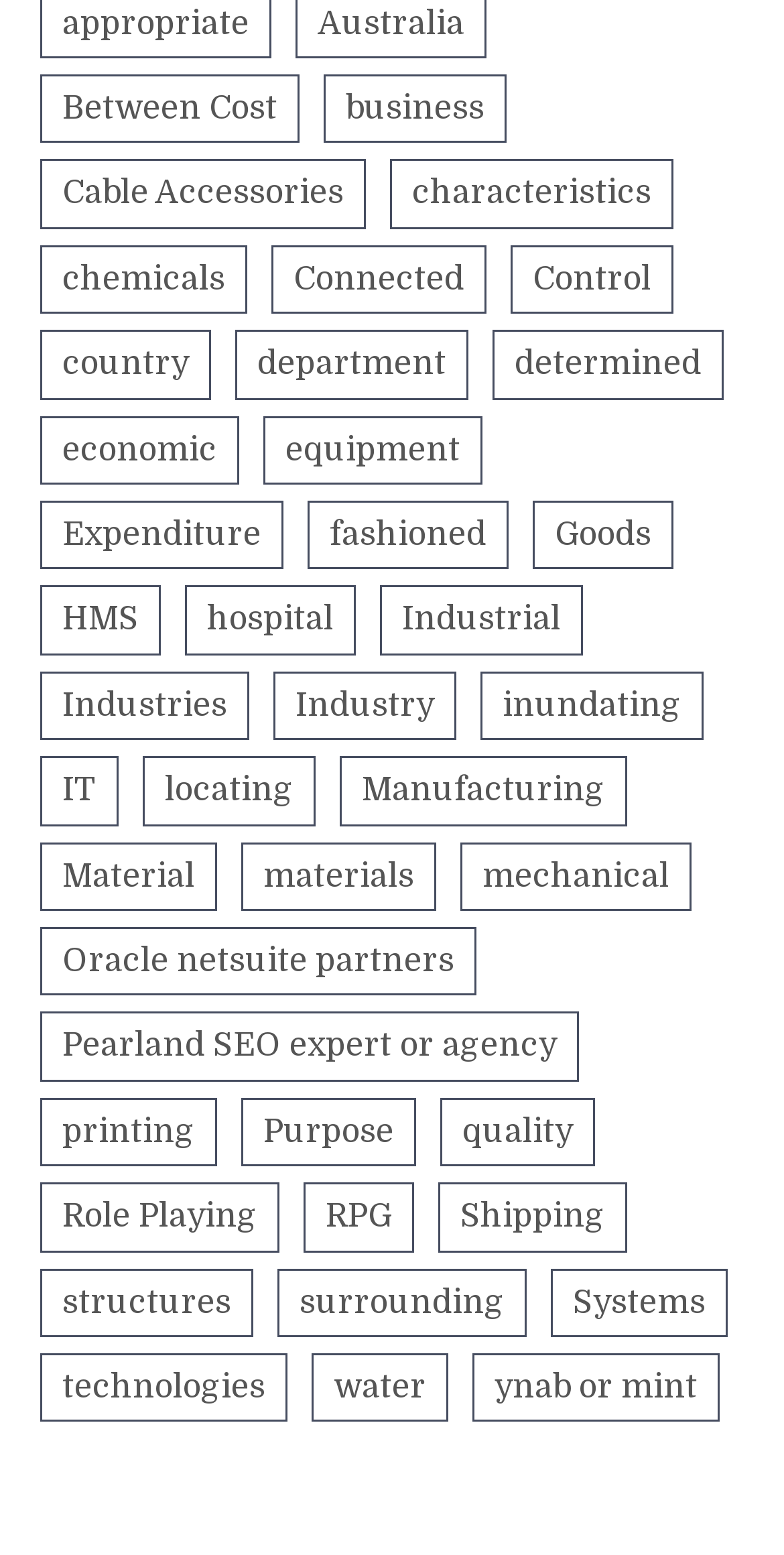Given the element description Role Playing, specify the bounding box coordinates of the corresponding UI element in the format (top-left x, top-left y, bottom-right x, bottom-right y). All values must be between 0 and 1.

[0.051, 0.761, 0.356, 0.805]